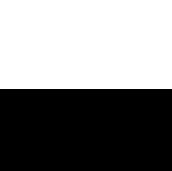From the image, can you give a detailed response to the question below:
What is the target audience of Slice of Lime Photography?

The caption states that the visual aesthetics of the image resonate with high school seniors and teens, implying that they are the target audience of Slice of Lime Photography.